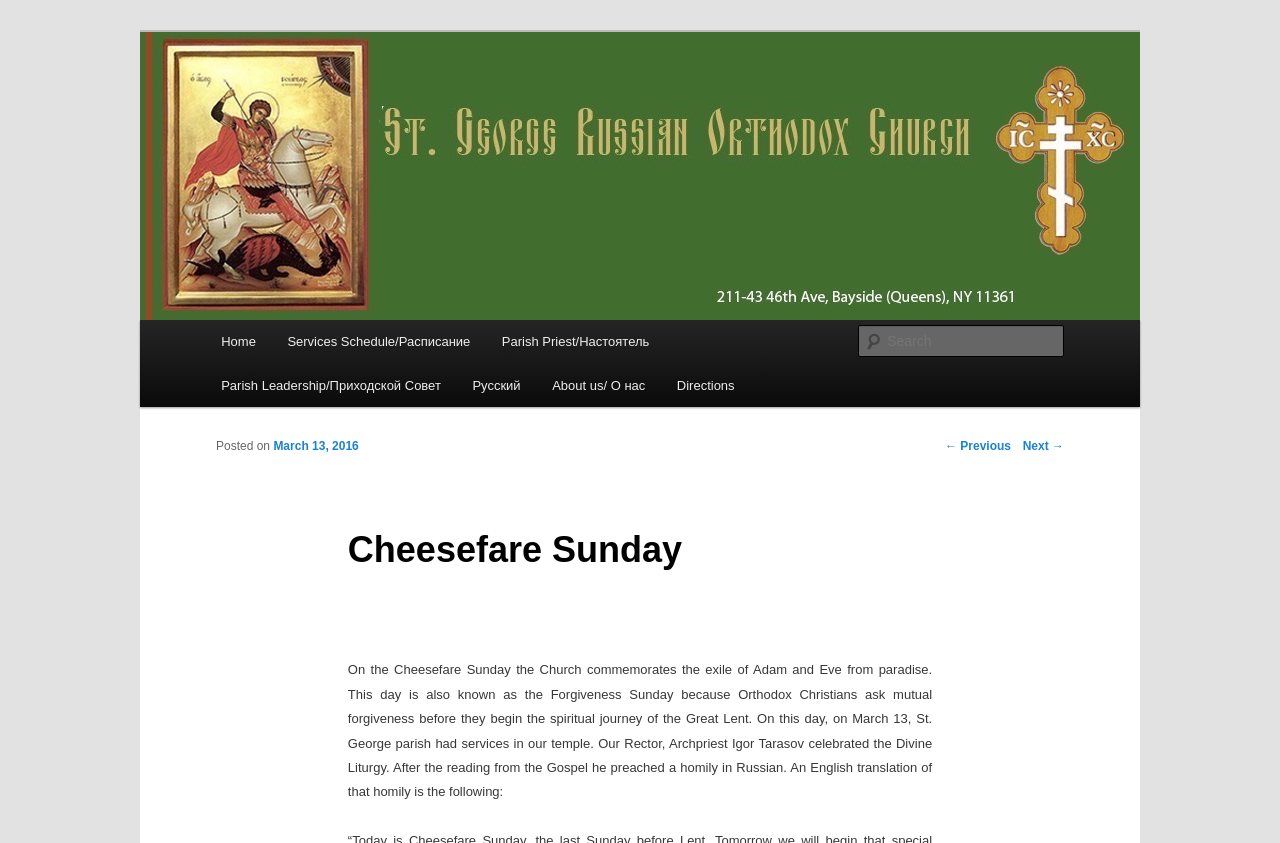Please identify the bounding box coordinates of the region to click in order to complete the task: "Go to next page". The coordinates must be four float numbers between 0 and 1, specified as [left, top, right, bottom].

[0.799, 0.521, 0.831, 0.537]